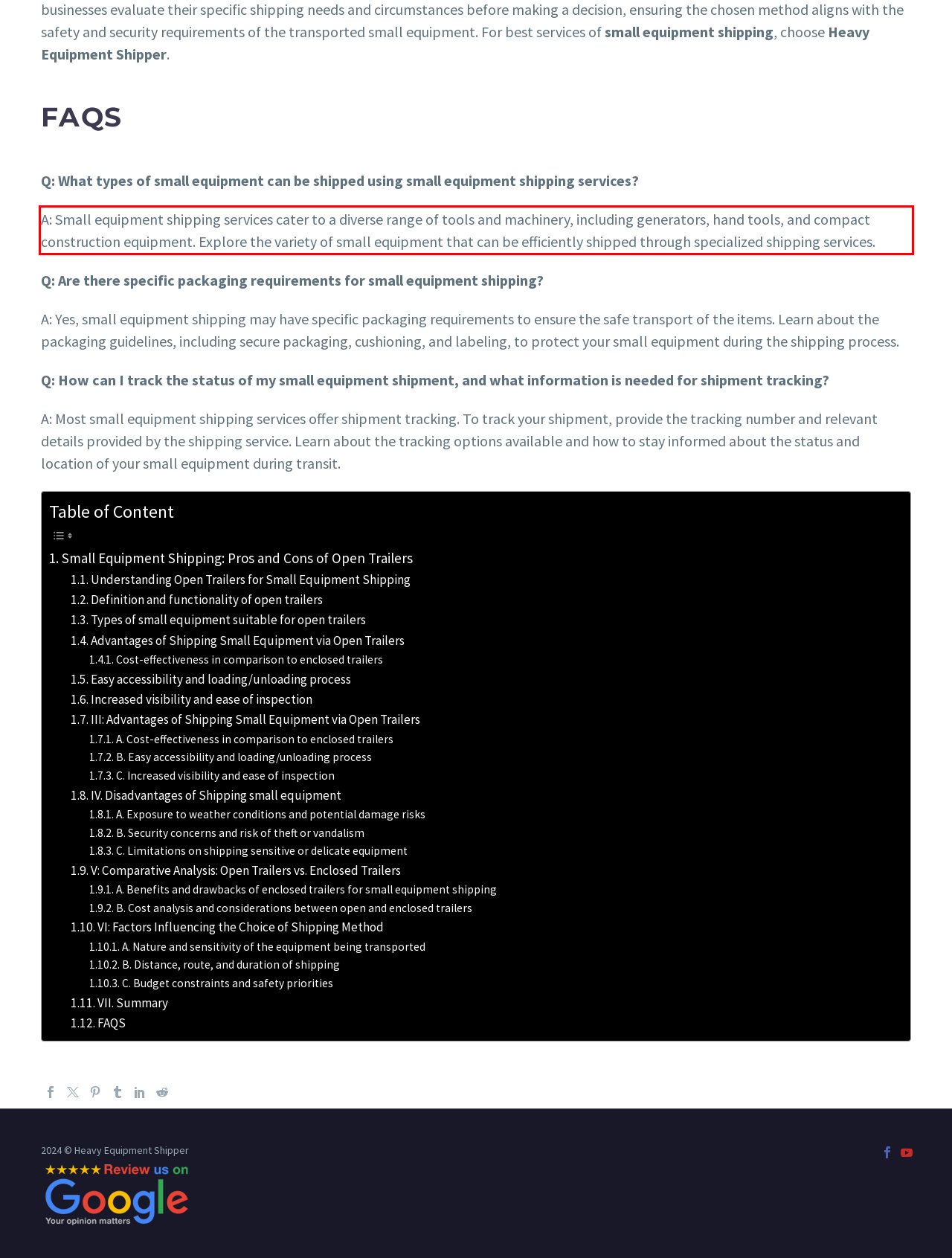You have a screenshot of a webpage with a red bounding box. Use OCR to generate the text contained within this red rectangle.

A: Small equipment shipping services cater to a diverse range of tools and machinery, including generators, hand tools, and compact construction equipment. Explore the variety of small equipment that can be efficiently shipped through specialized shipping services.